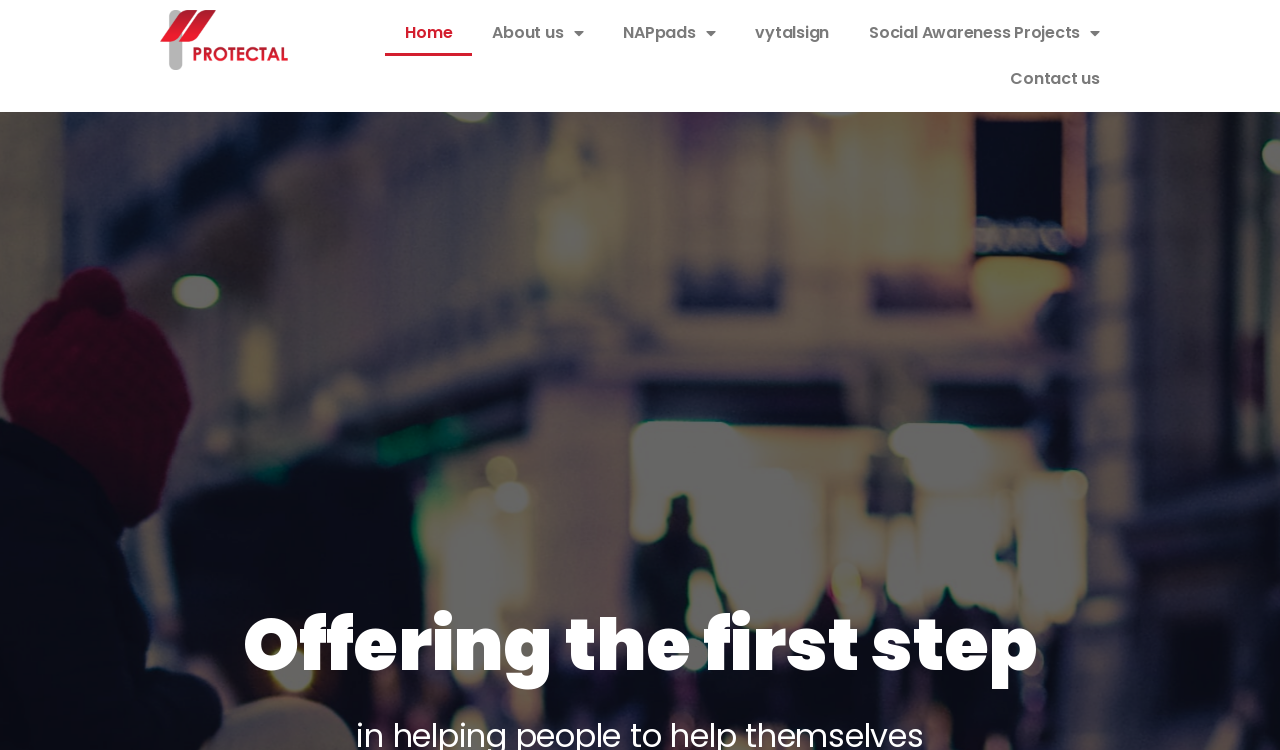Respond with a single word or phrase:
How many menu items are in the top navigation bar?

5